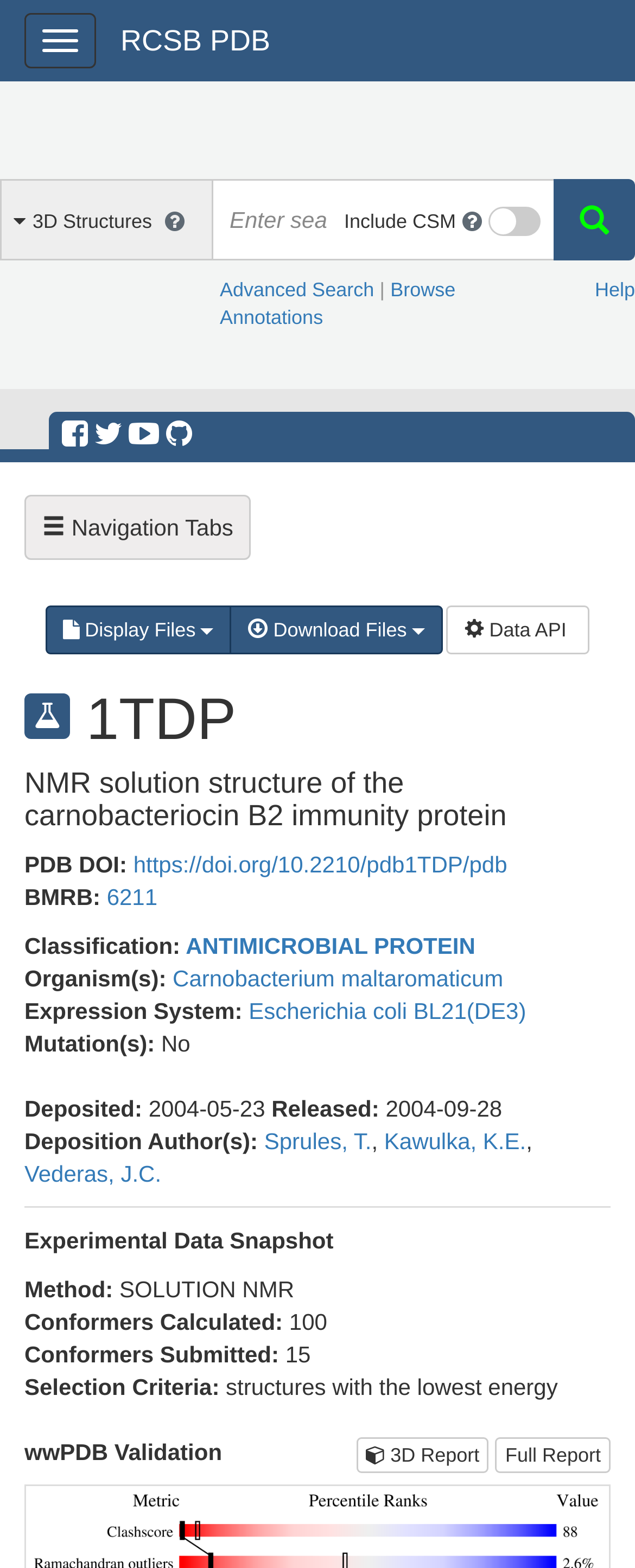Locate the bounding box coordinates of the clickable area needed to fulfill the instruction: "Search for a term".

[0.333, 0.114, 0.542, 0.166]